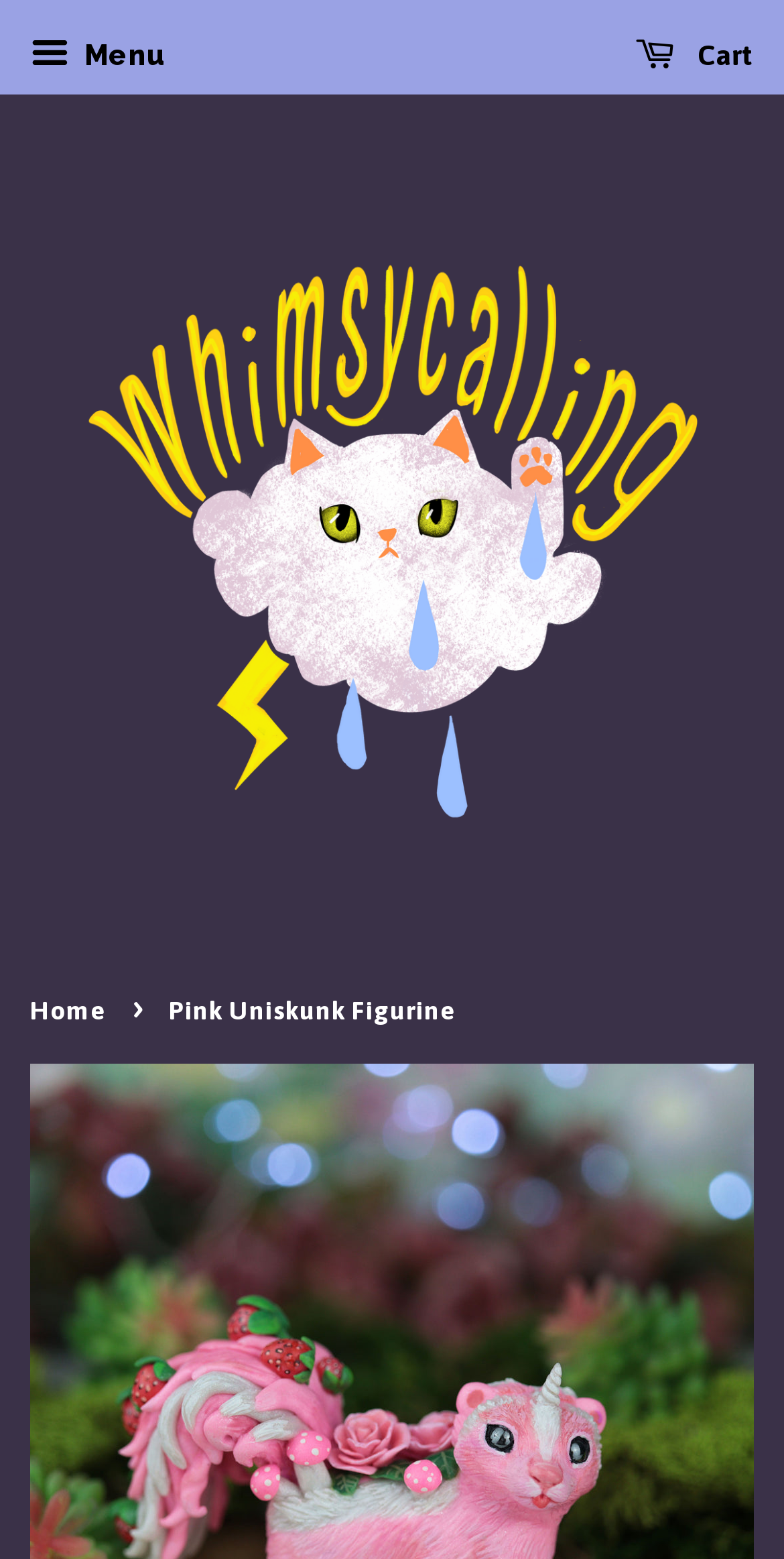From the given element description: "Papers", find the bounding box for the UI element. Provide the coordinates as four float numbers between 0 and 1, in the order [left, top, right, bottom].

None